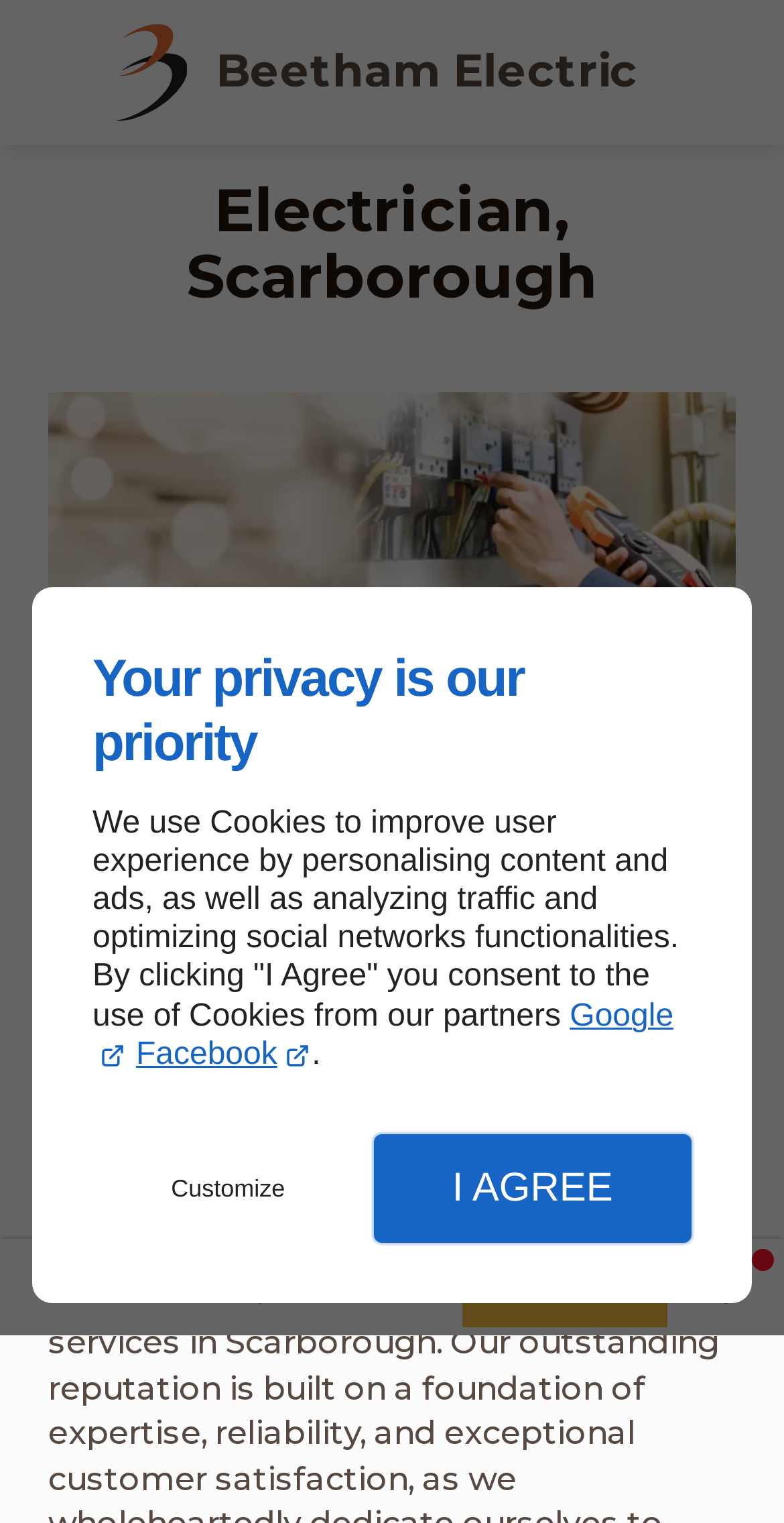Give a one-word or short phrase answer to the question: 
What is the electrician's commitment to?

Exceptional service